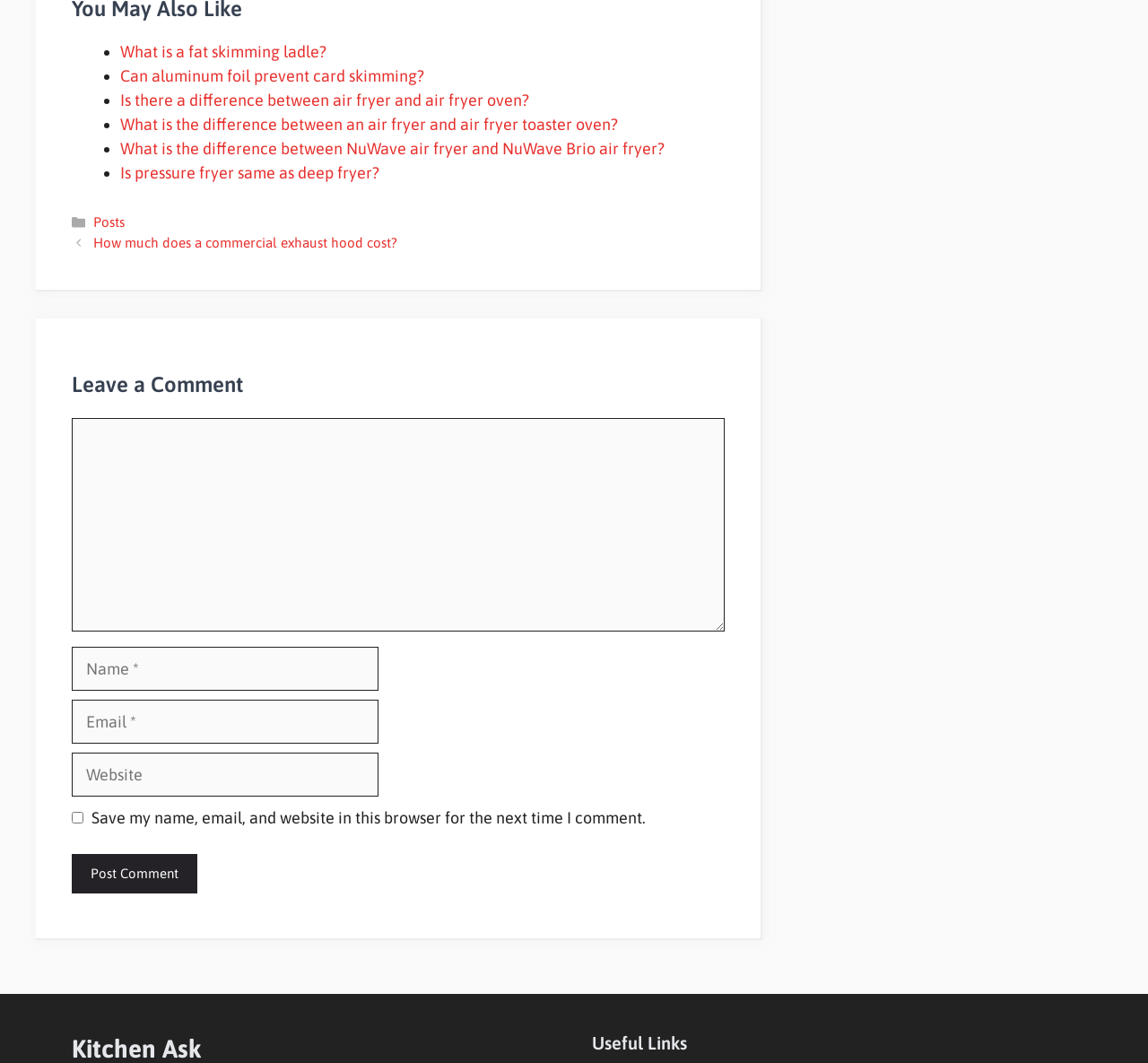Please indicate the bounding box coordinates of the element's region to be clicked to achieve the instruction: "Click the Home link". Provide the coordinates as four float numbers between 0 and 1, i.e., [left, top, right, bottom].

None